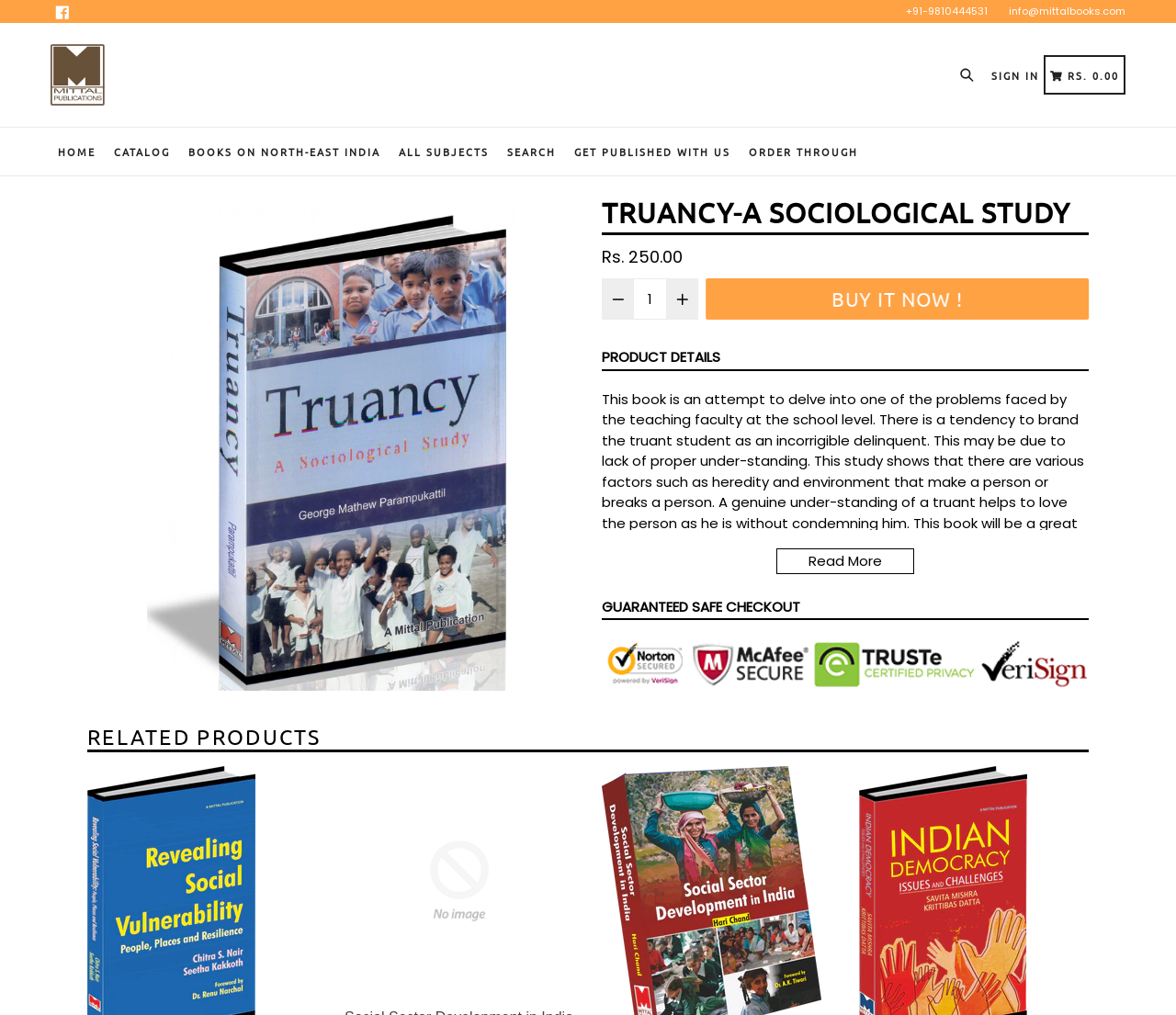Determine the bounding box coordinates of the clickable region to carry out the instruction: "View product details".

[0.512, 0.342, 0.612, 0.364]